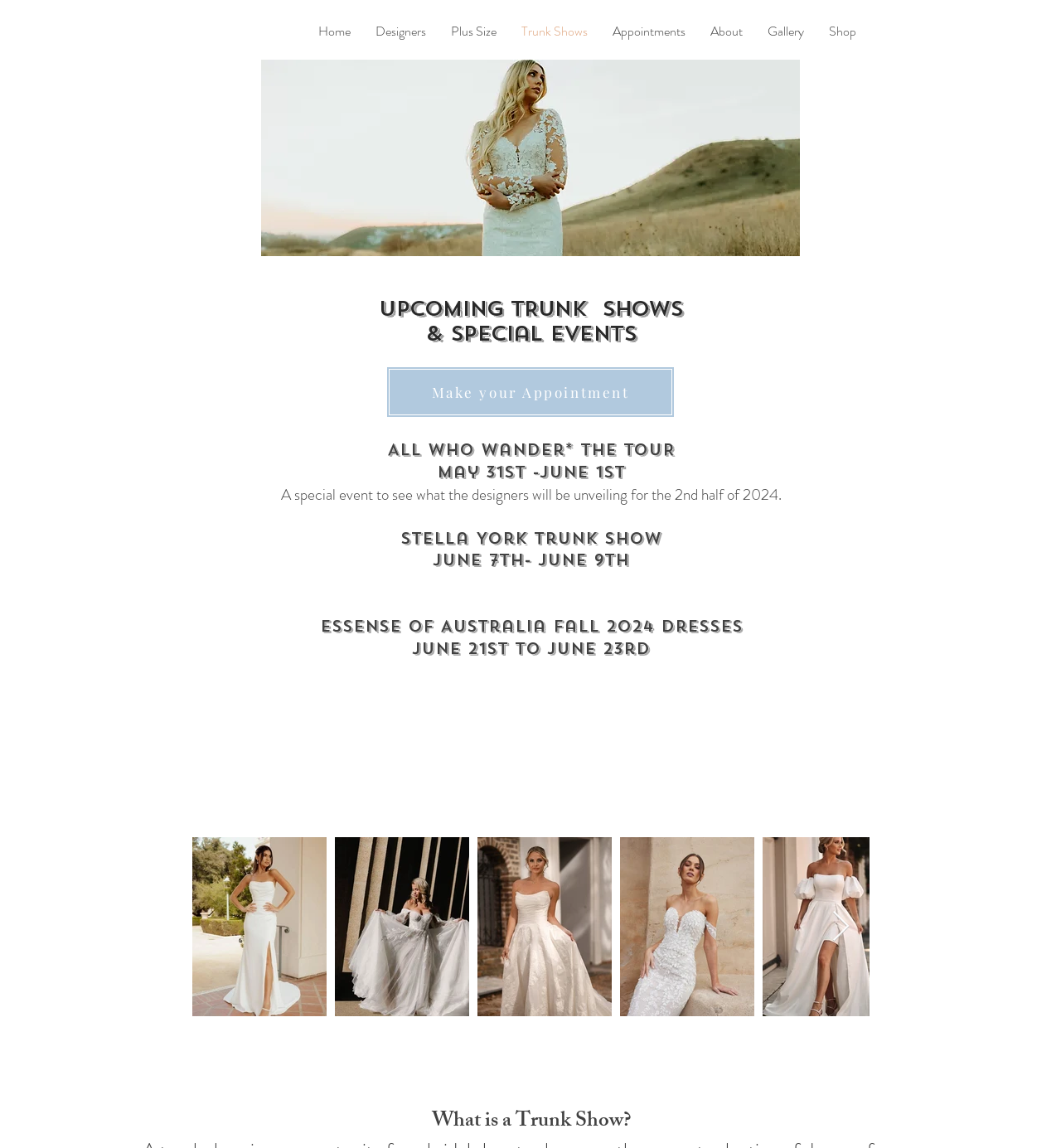Locate the bounding box coordinates of the region to be clicked to comply with the following instruction: "Make an appointment". The coordinates must be four float numbers between 0 and 1, in the form [left, top, right, bottom].

[0.364, 0.319, 0.636, 0.364]